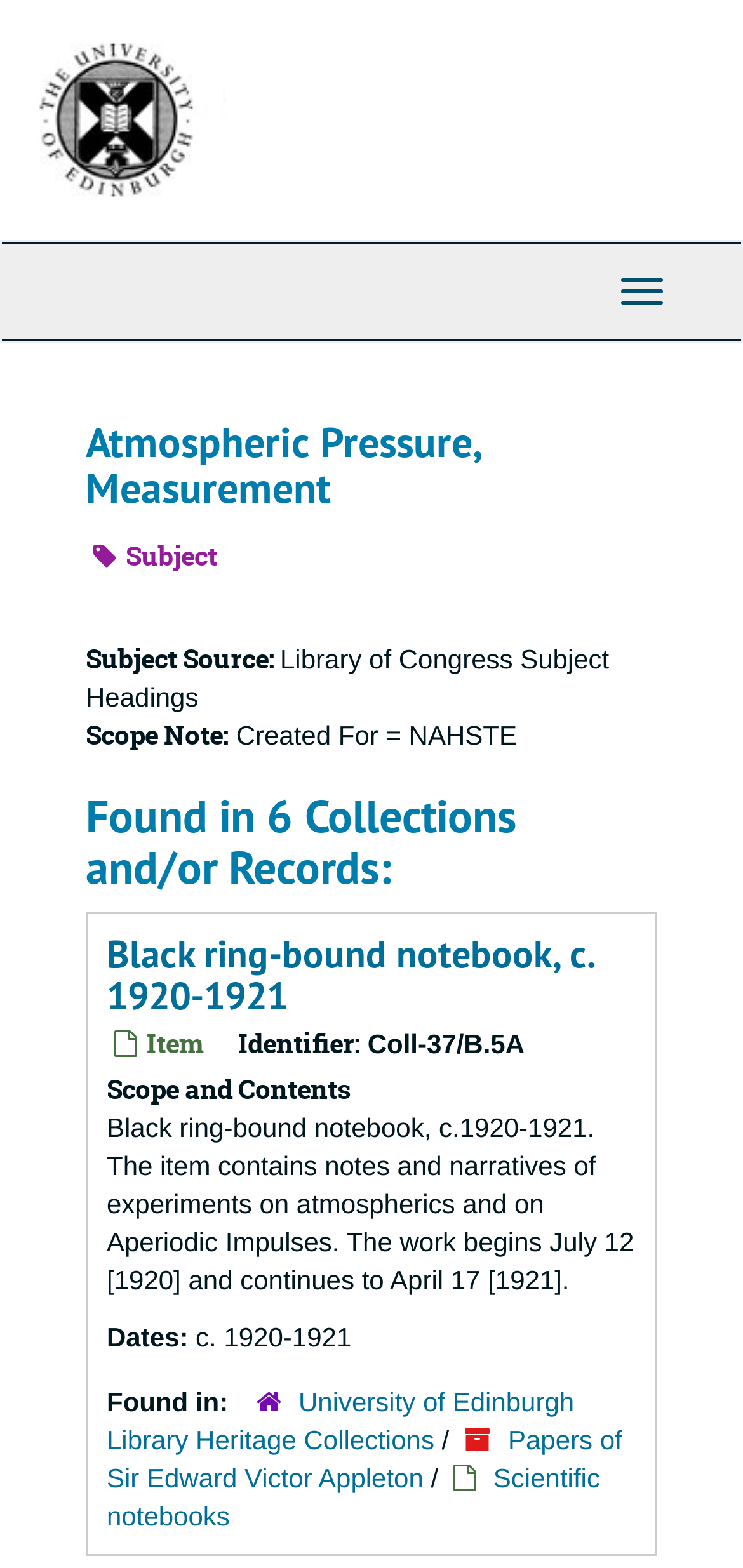Answer the question using only a single word or phrase: 
Where is the item found?

University of Edinburgh Library Heritage Collections